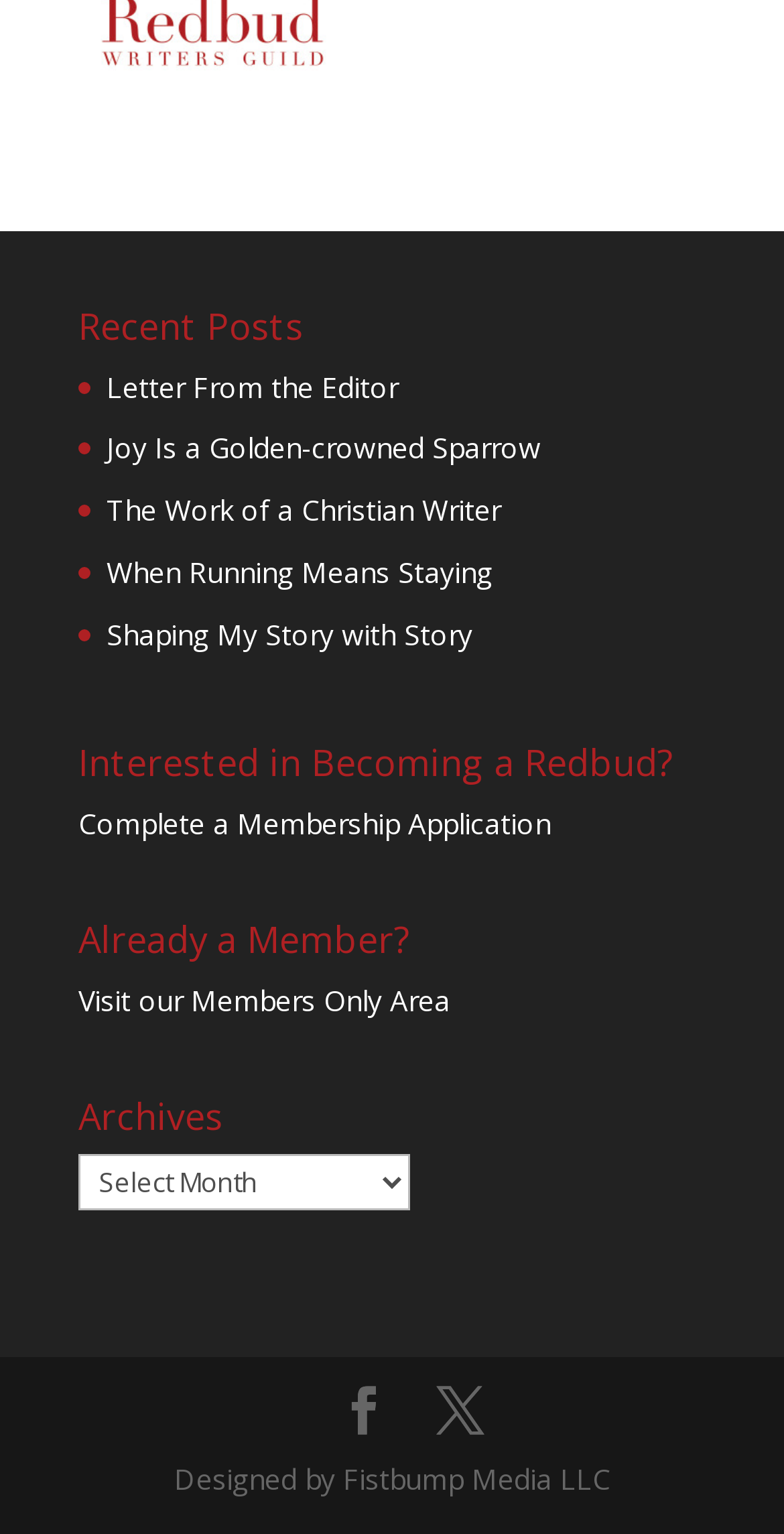Locate the bounding box coordinates of the area that needs to be clicked to fulfill the following instruction: "visit members only area". The coordinates should be in the format of four float numbers between 0 and 1, namely [left, top, right, bottom].

[0.1, 0.64, 0.574, 0.665]